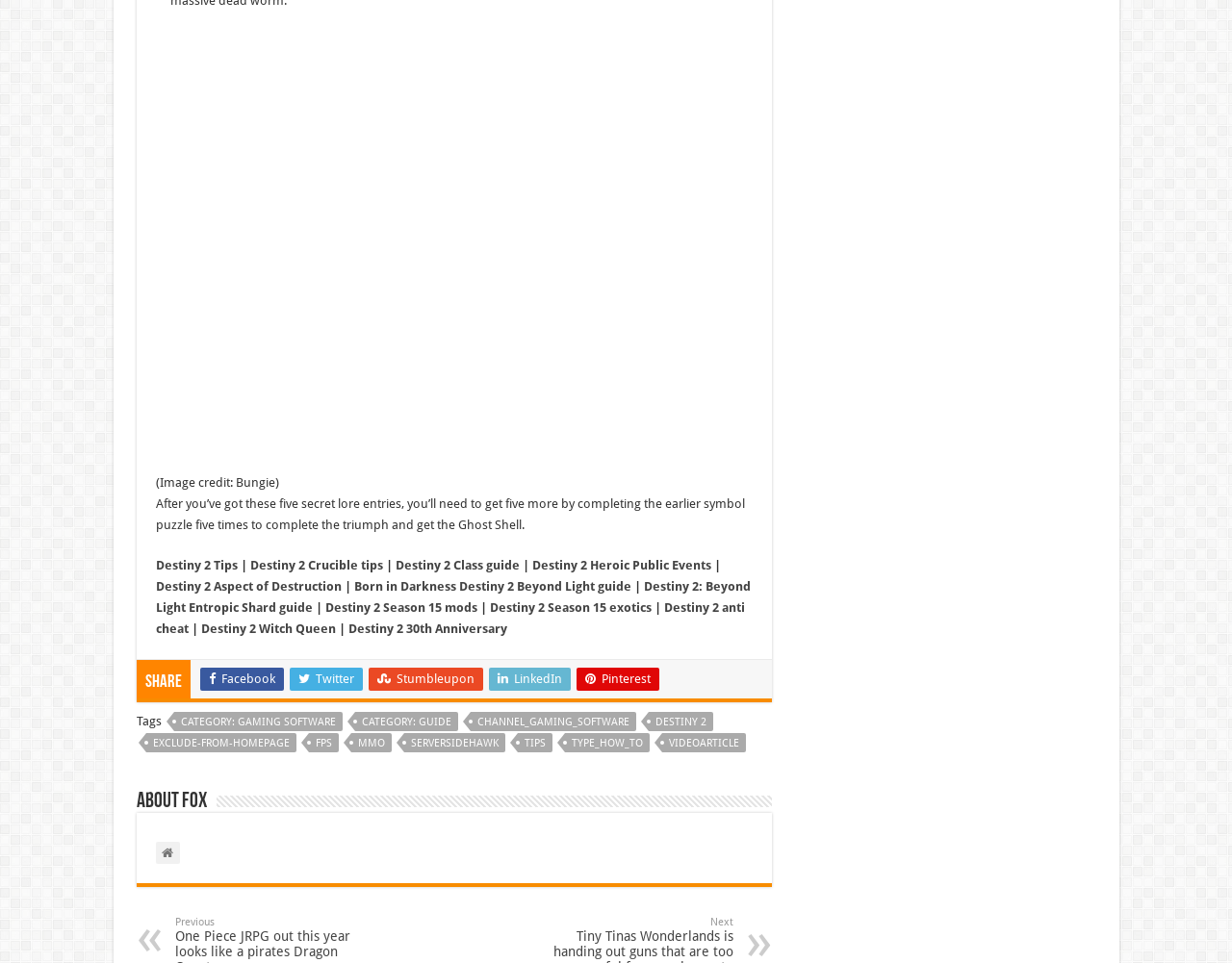Reply to the question with a single word or phrase:
What is the purpose of the text 'After you’ve got these five secret lore entries, you’ll need to get five more by completing the earlier symbol puzzle five times to complete the triumph and get the Ghost Shell.'?

Guide